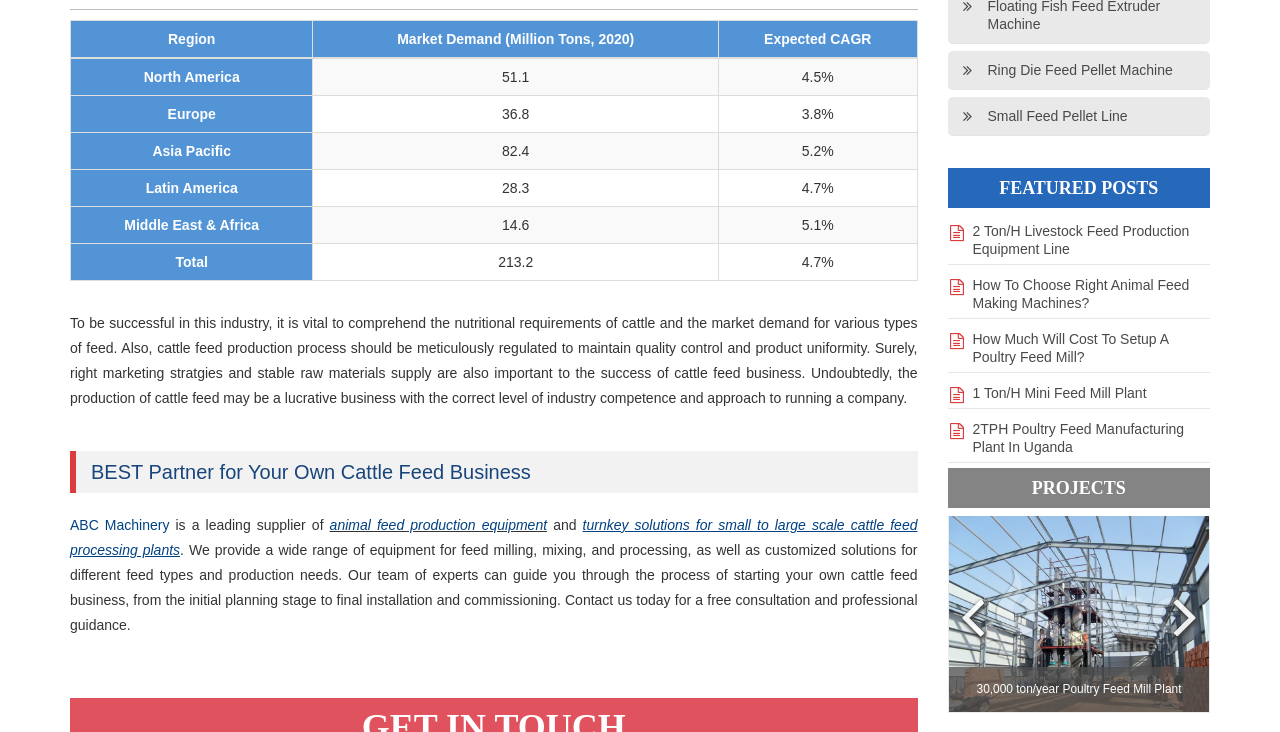What is the topic of the featured posts section?
Please provide an in-depth and detailed response to the question.

The featured posts section on the webpage contains links to articles with titles related to animal feed and cattle feed business, such as 'How To Choose Right Animal Feed Making Machines?' and '2 Ton/H Livestock Feed Production Equipment Line'. Therefore, the topic of the featured posts section is animal feed and cattle feed business.